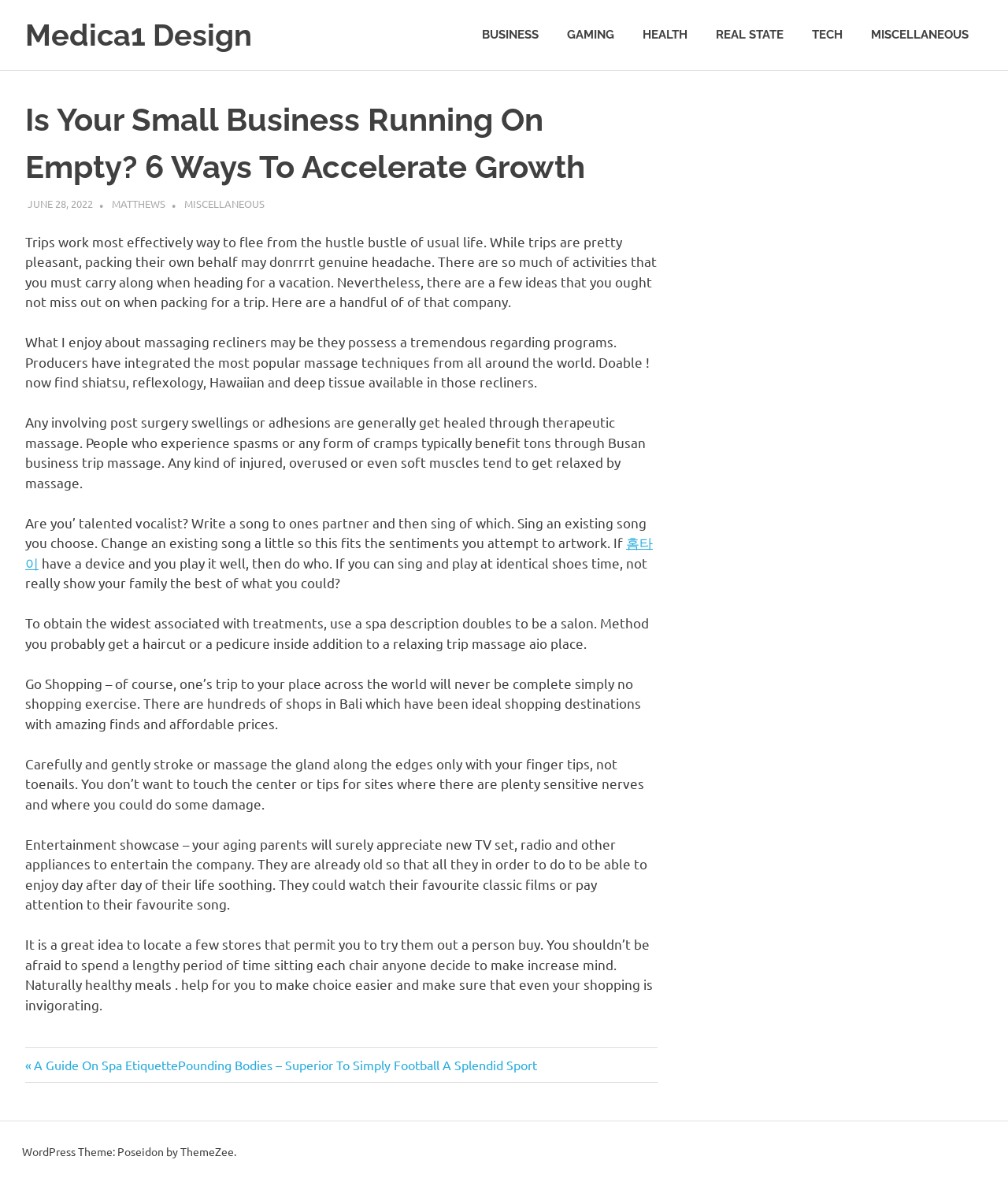Identify the bounding box coordinates of the region I need to click to complete this instruction: "Go to the next post".

[0.177, 0.894, 0.533, 0.907]